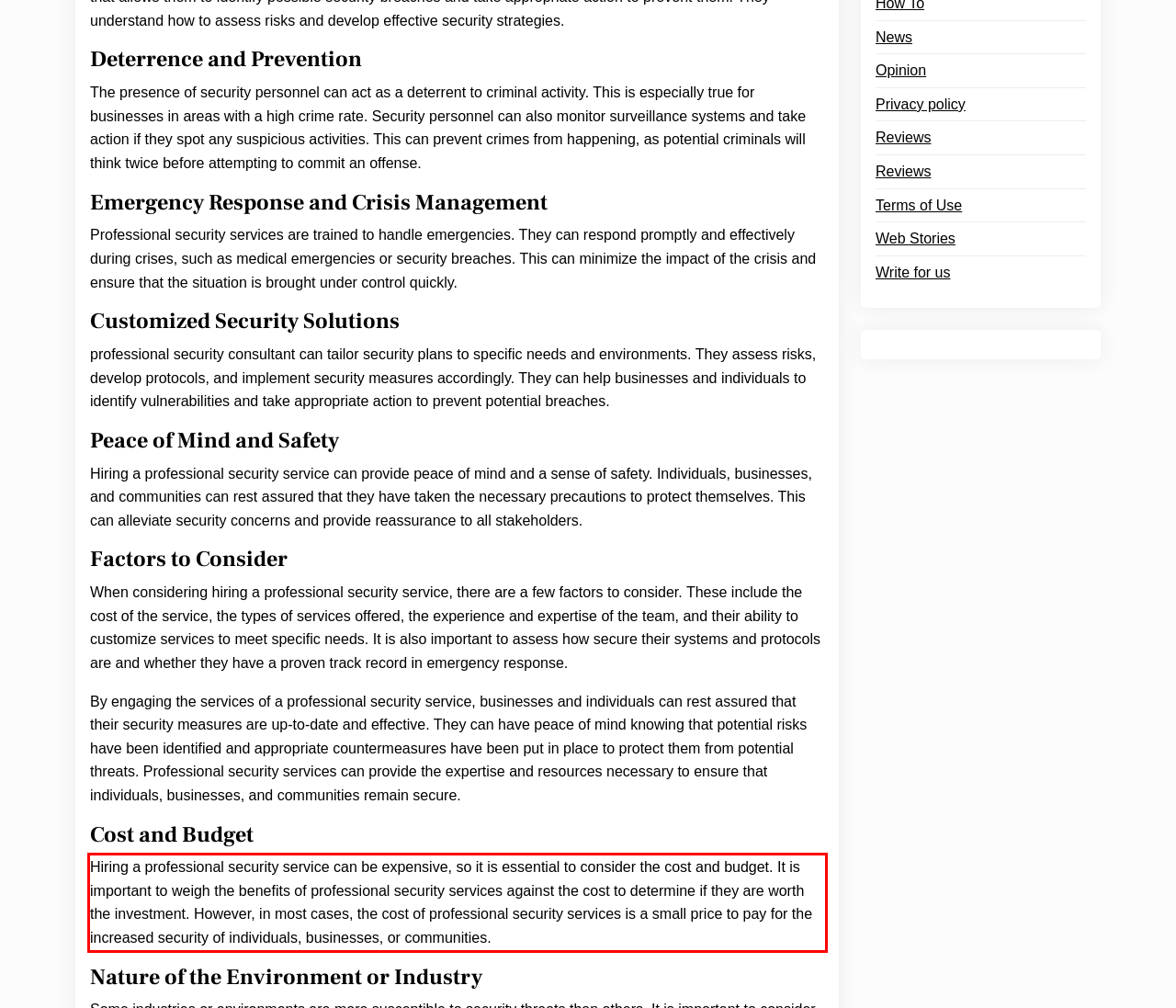You have a screenshot of a webpage with a UI element highlighted by a red bounding box. Use OCR to obtain the text within this highlighted area.

Hiring a professional security service can be expensive, so it is essential to consider the cost and budget. It is important to weigh the benefits of professional security services against the cost to determine if they are worth the investment. However, in most cases, the cost of professional security services is a small price to pay for the increased security of individuals, businesses, or communities.